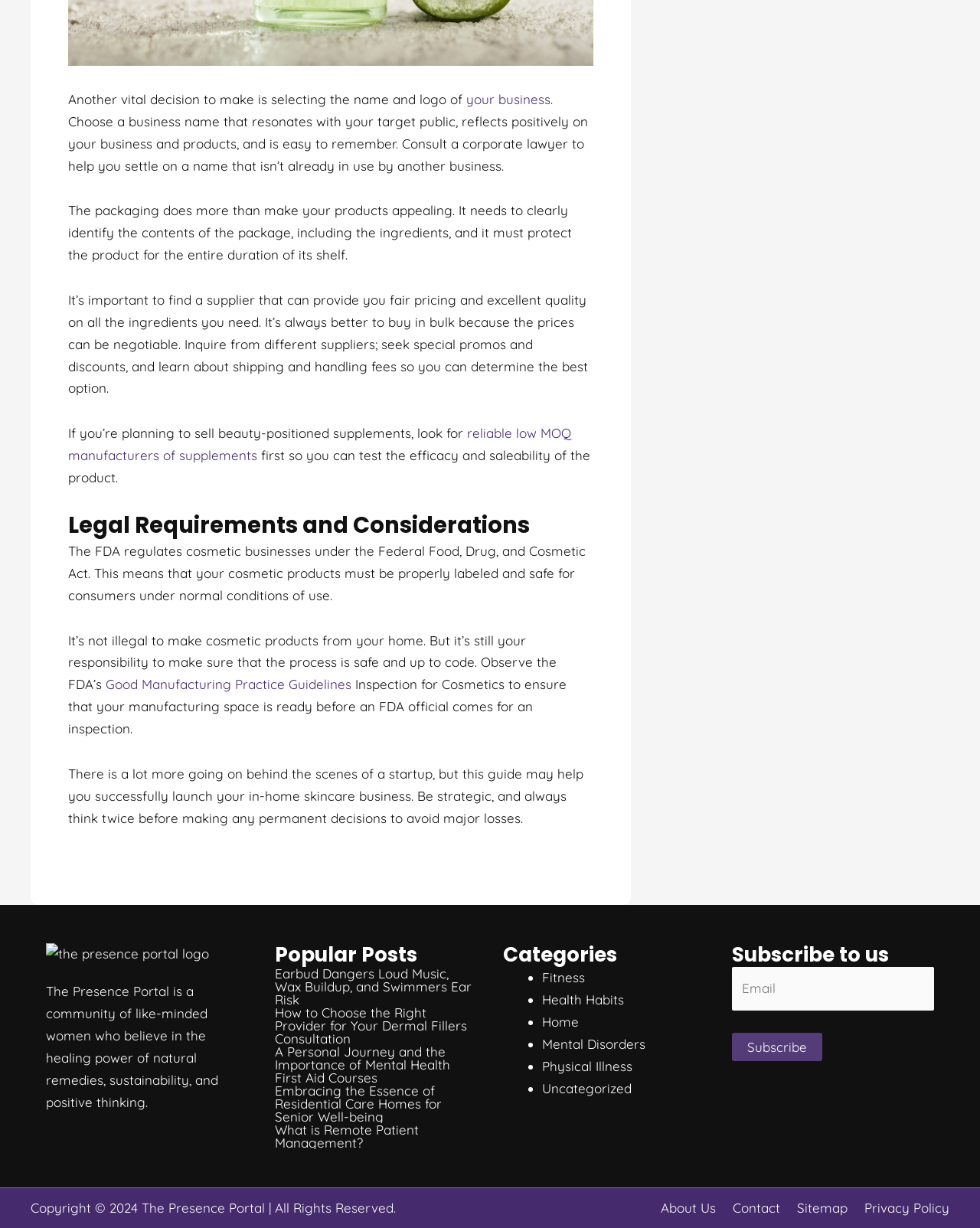Based on the provided description, "Nur essenzielle Cookies akzeptieren", find the bounding box of the corresponding UI element in the screenshot.

None